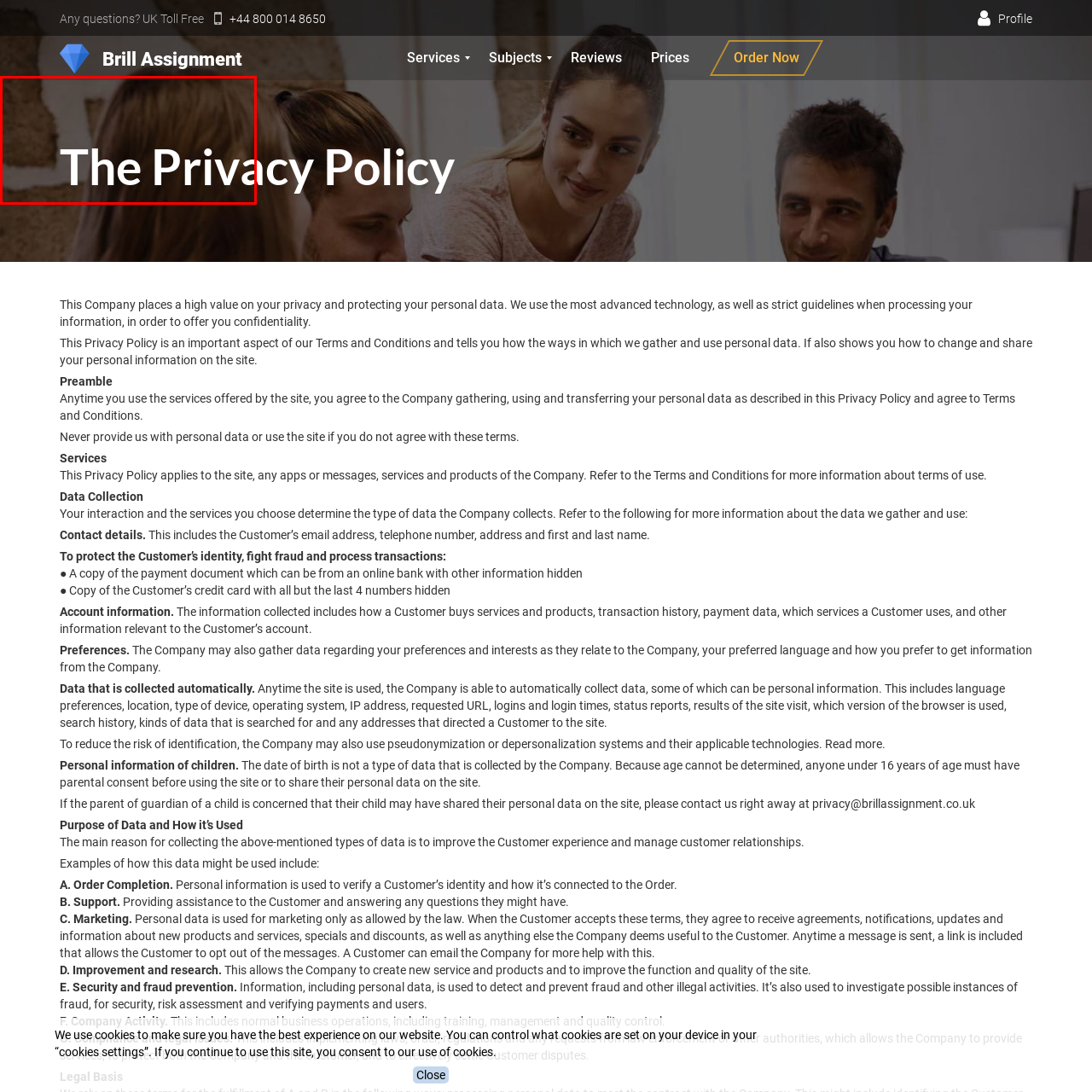Observe the area inside the red box, What is the focus of the webpage's content? Respond with a single word or phrase.

Privacy and user data protection